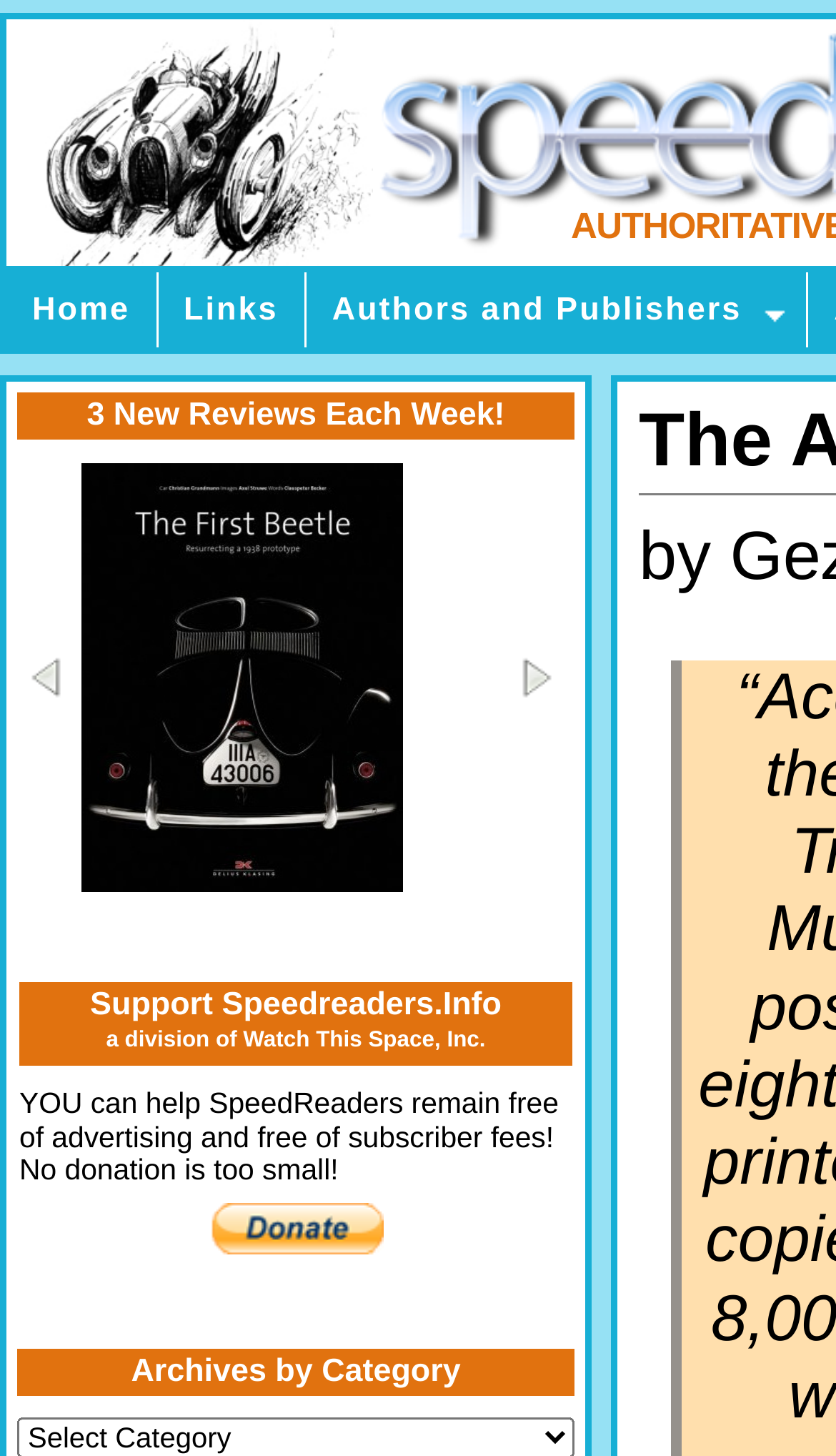Provide the bounding box coordinates, formatted as (top-left x, top-left y, bottom-right x, bottom-right y), with all values being floating point numbers between 0 and 1. Identify the bounding box of the UI element that matches the description: Home

[0.008, 0.187, 0.189, 0.239]